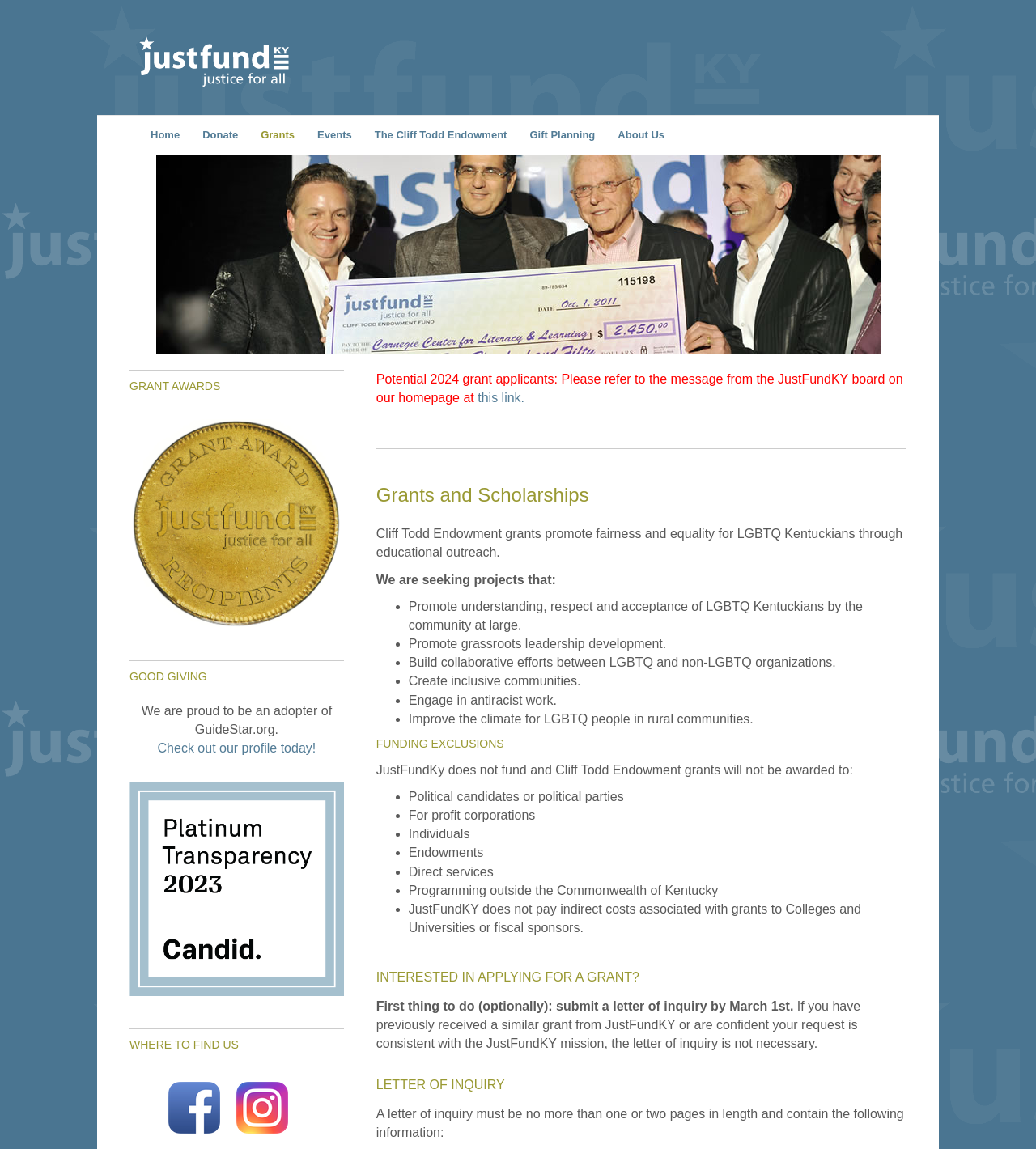What is the deadline for submitting a letter of inquiry?
Using the details shown in the screenshot, provide a comprehensive answer to the question.

The deadline for submitting a letter of inquiry can be inferred from the text under the 'INTERESTED IN APPLYING FOR A GRANT?' heading, which states that the letter of inquiry must be submitted by March 1st.